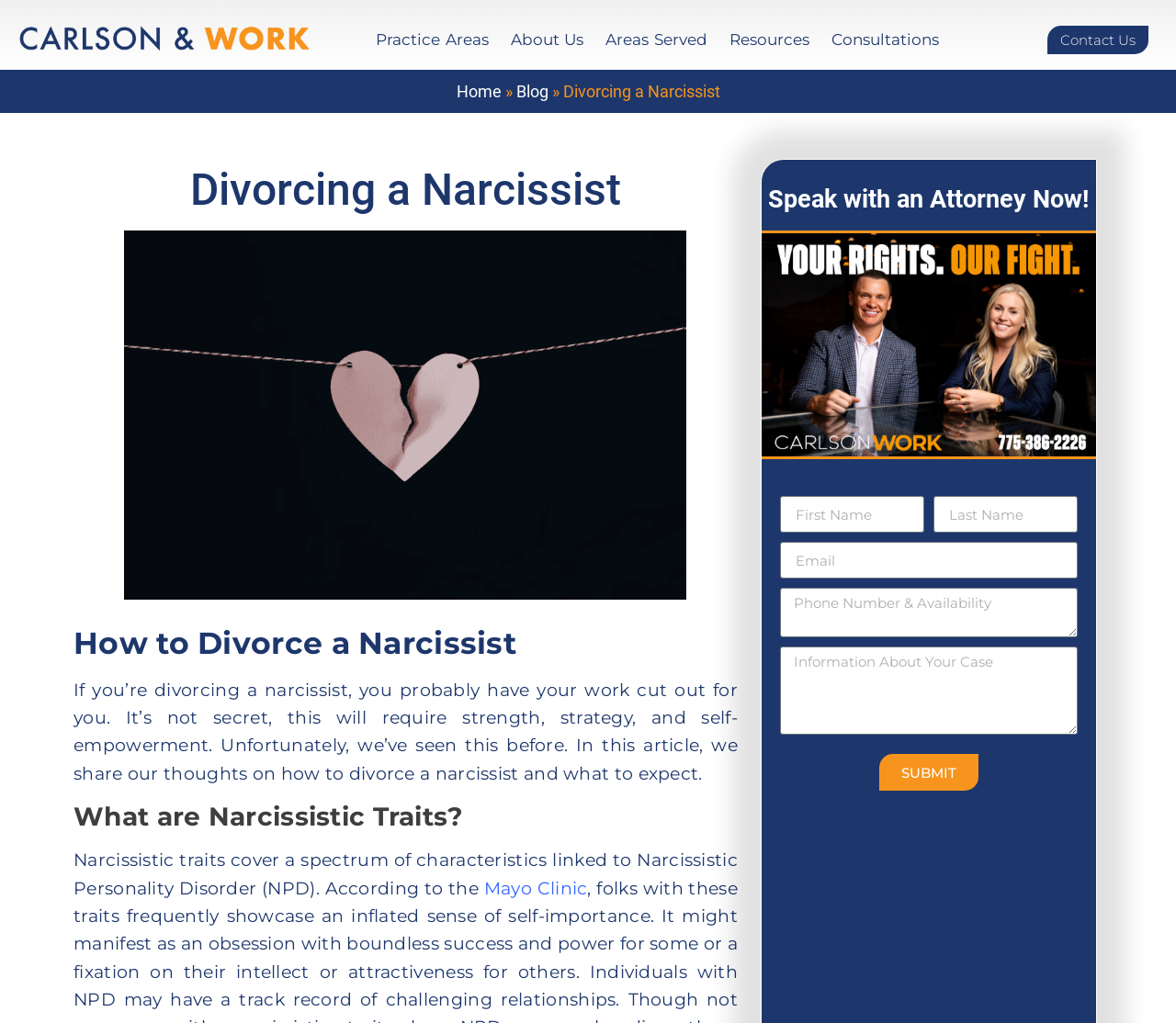Identify the coordinates of the bounding box for the element that must be clicked to accomplish the instruction: "Click the 'Practice Areas' link".

[0.31, 0.018, 0.425, 0.059]